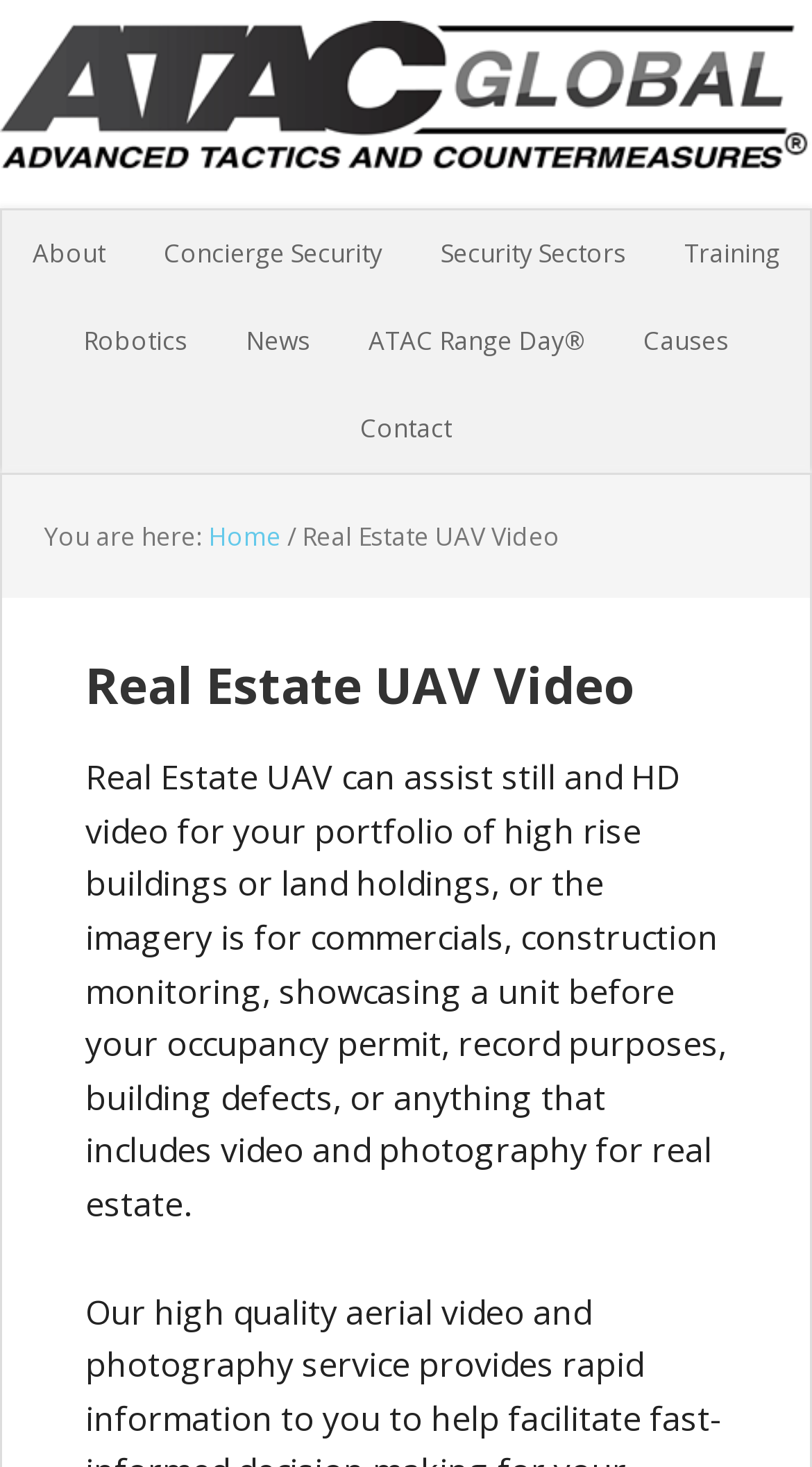Determine the bounding box coordinates for the element that should be clicked to follow this instruction: "contact us". The coordinates should be given as four float numbers between 0 and 1, in the format [left, top, right, bottom].

[0.413, 0.263, 0.587, 0.322]